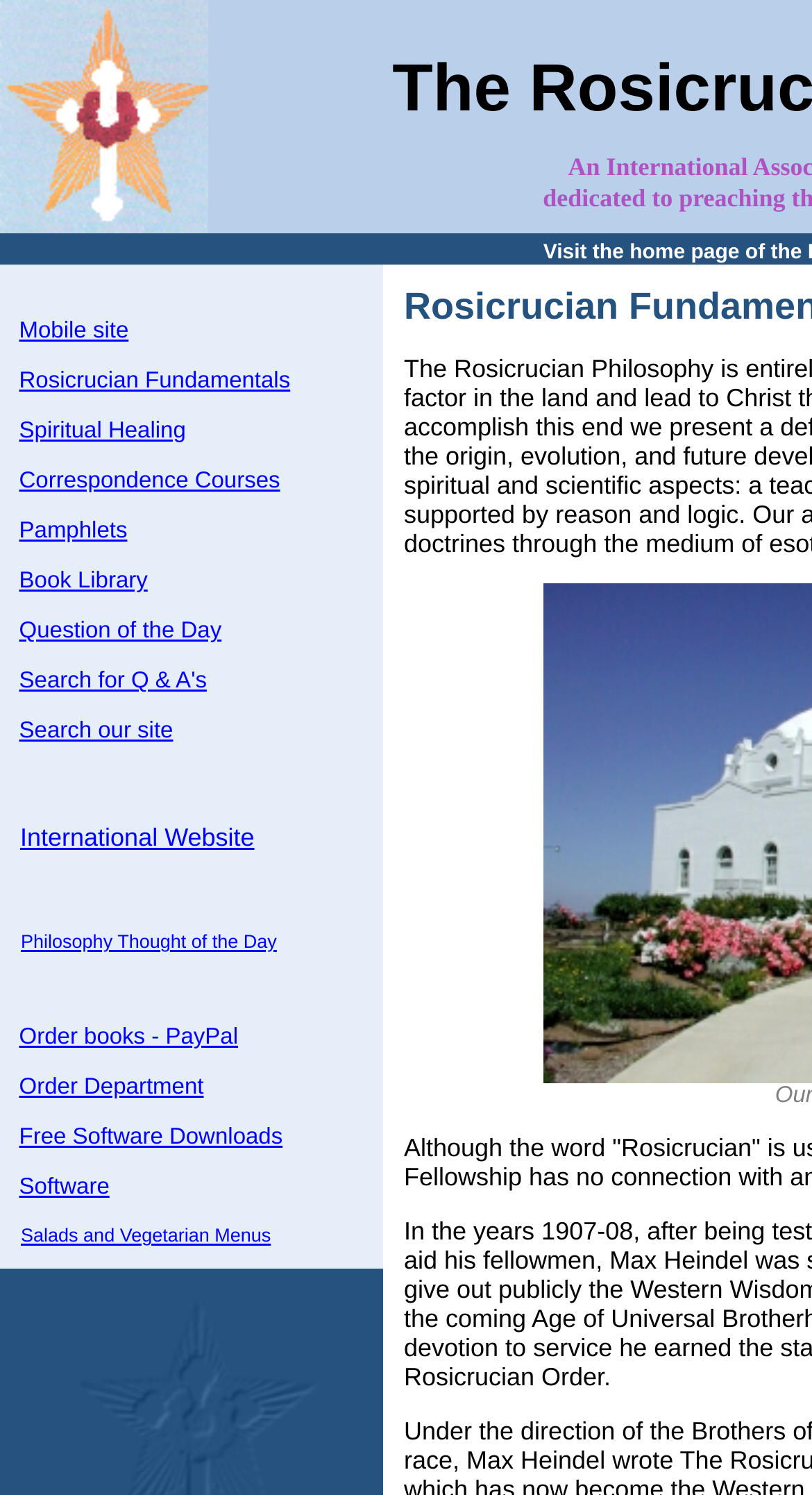Locate the bounding box of the UI element defined by this description: "Search our site". The coordinates should be given as four float numbers between 0 and 1, formatted as [left, top, right, bottom].

[0.024, 0.481, 0.213, 0.497]